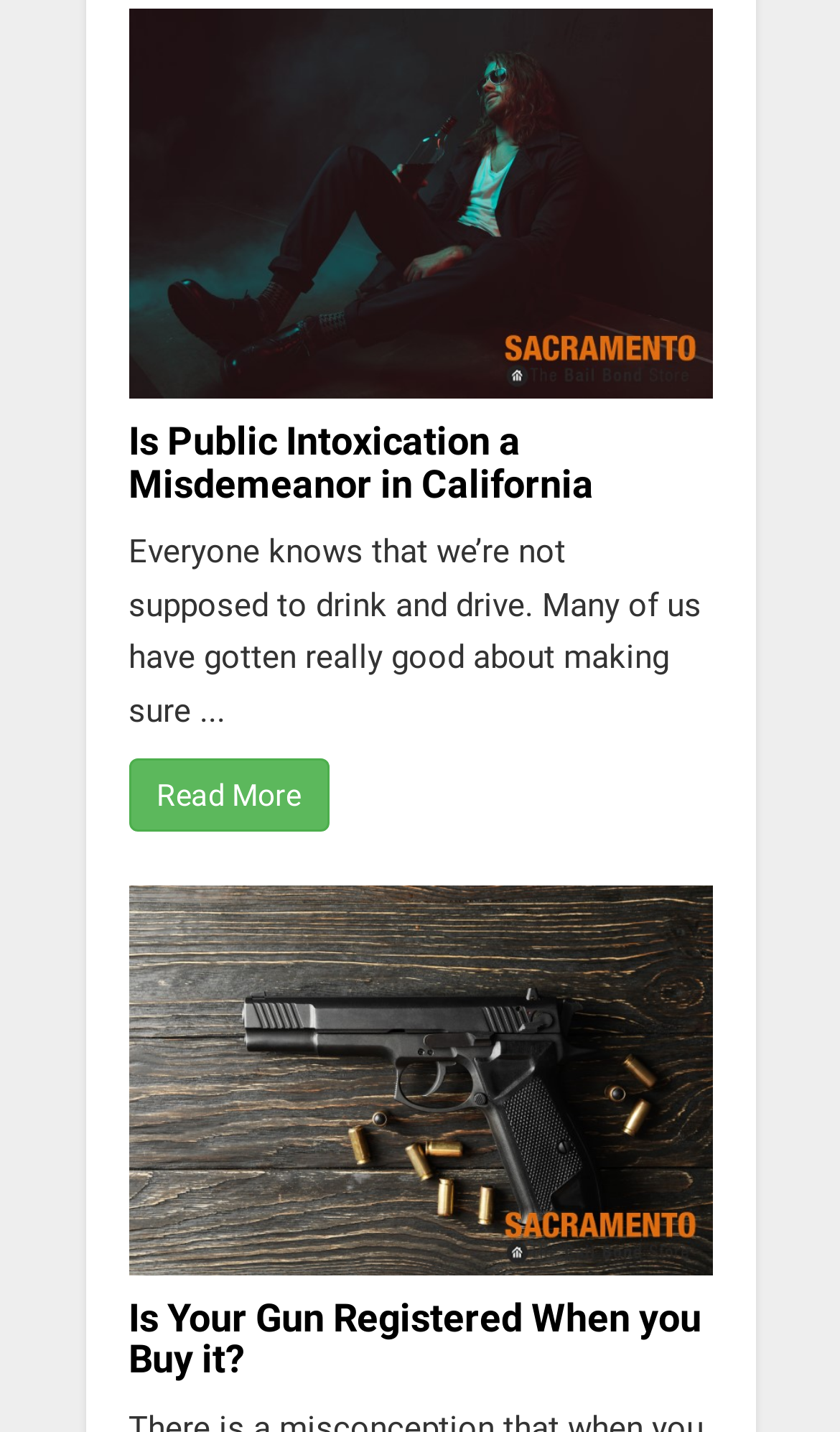What is the topic of the second article?
Answer the question with a single word or phrase, referring to the image.

Gun Registration